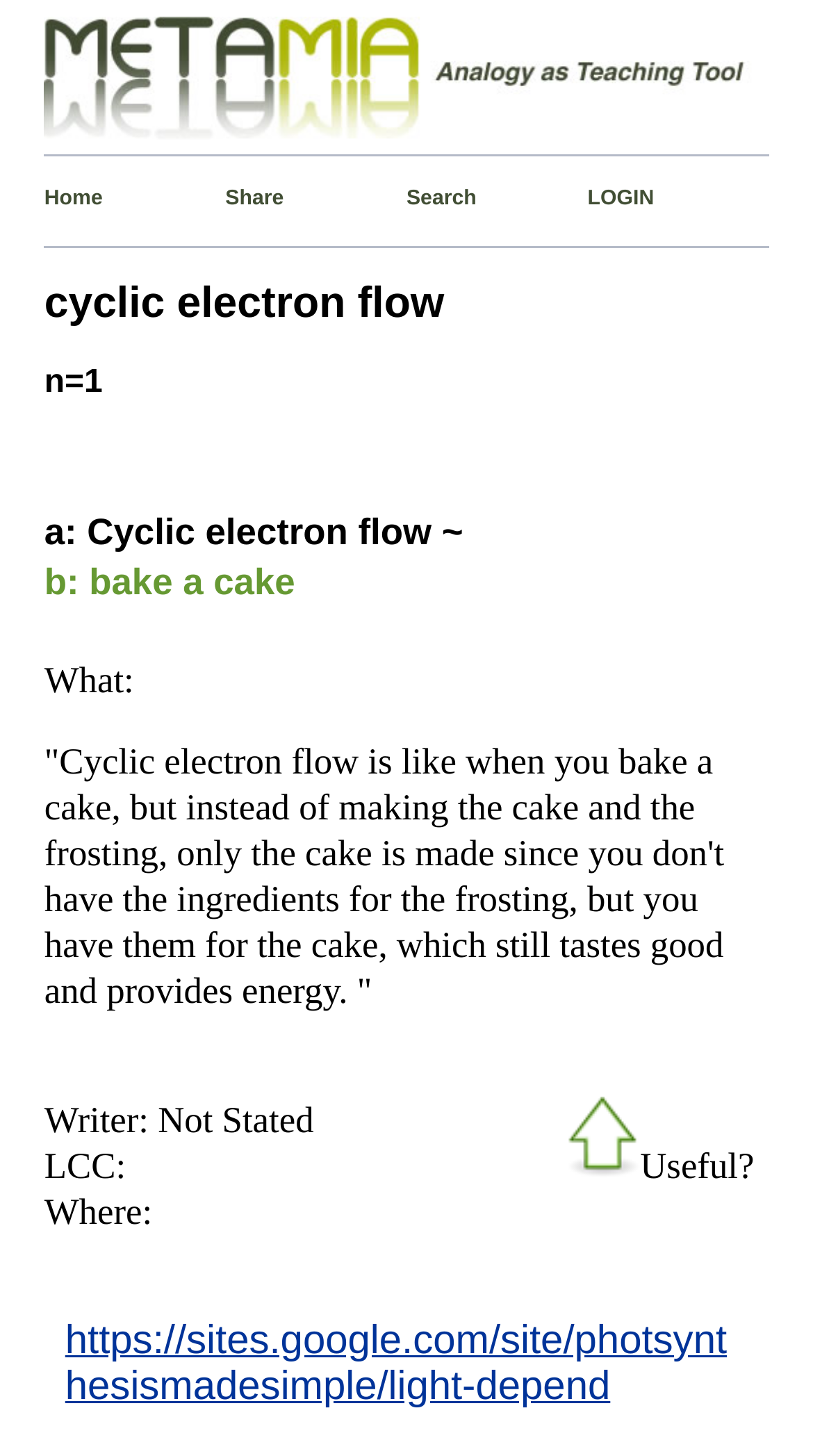Please determine the bounding box of the UI element that matches this description: alt="analogy metaphor creative writing". The coordinates should be given as (top-left x, top-left y, bottom-right x, bottom-right y), with all values between 0 and 1.

[0.054, 0.077, 0.945, 0.102]